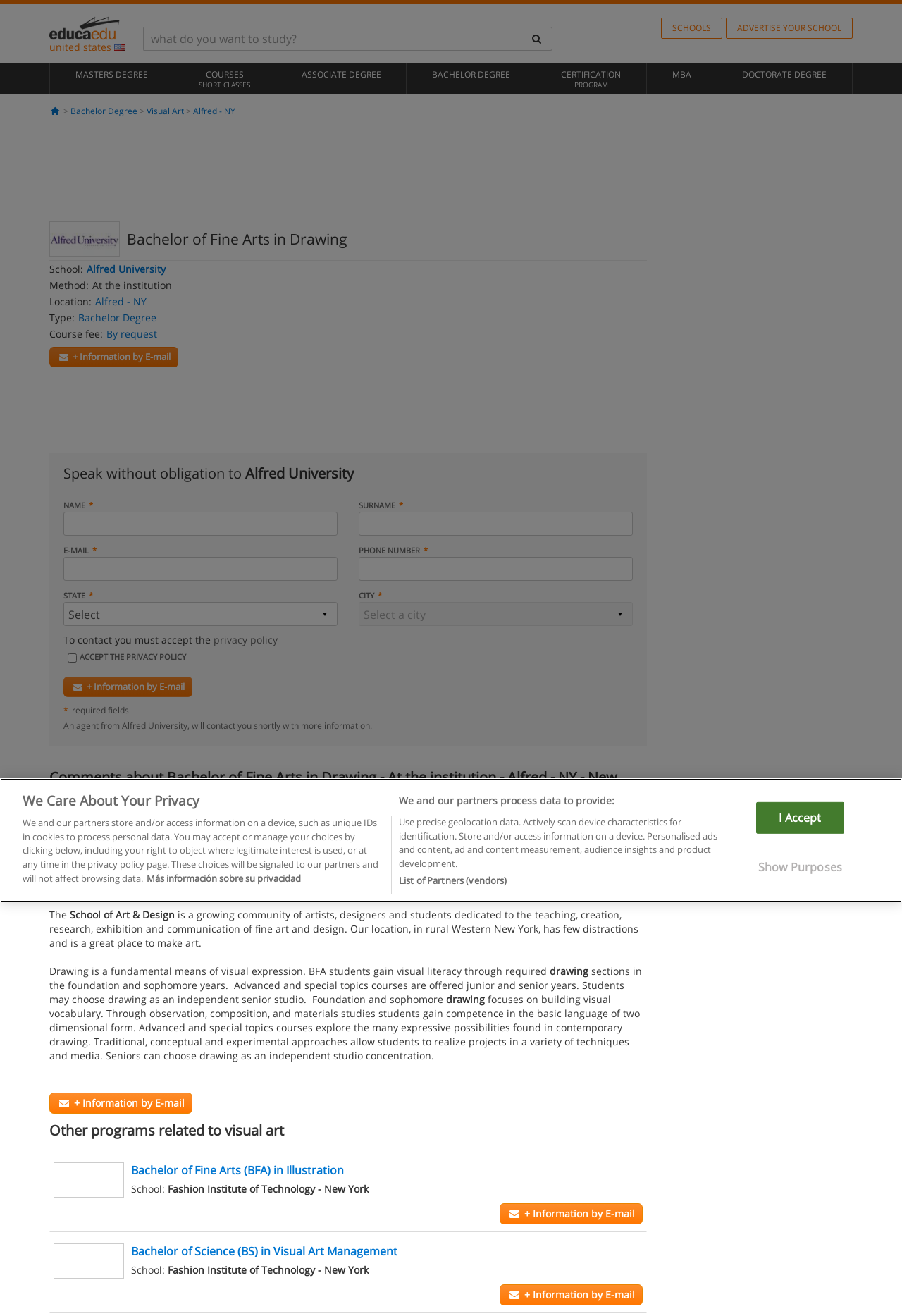Can you determine the bounding box coordinates of the area that needs to be clicked to fulfill the following instruction: "Contact Alfred University"?

[0.055, 0.264, 0.198, 0.279]